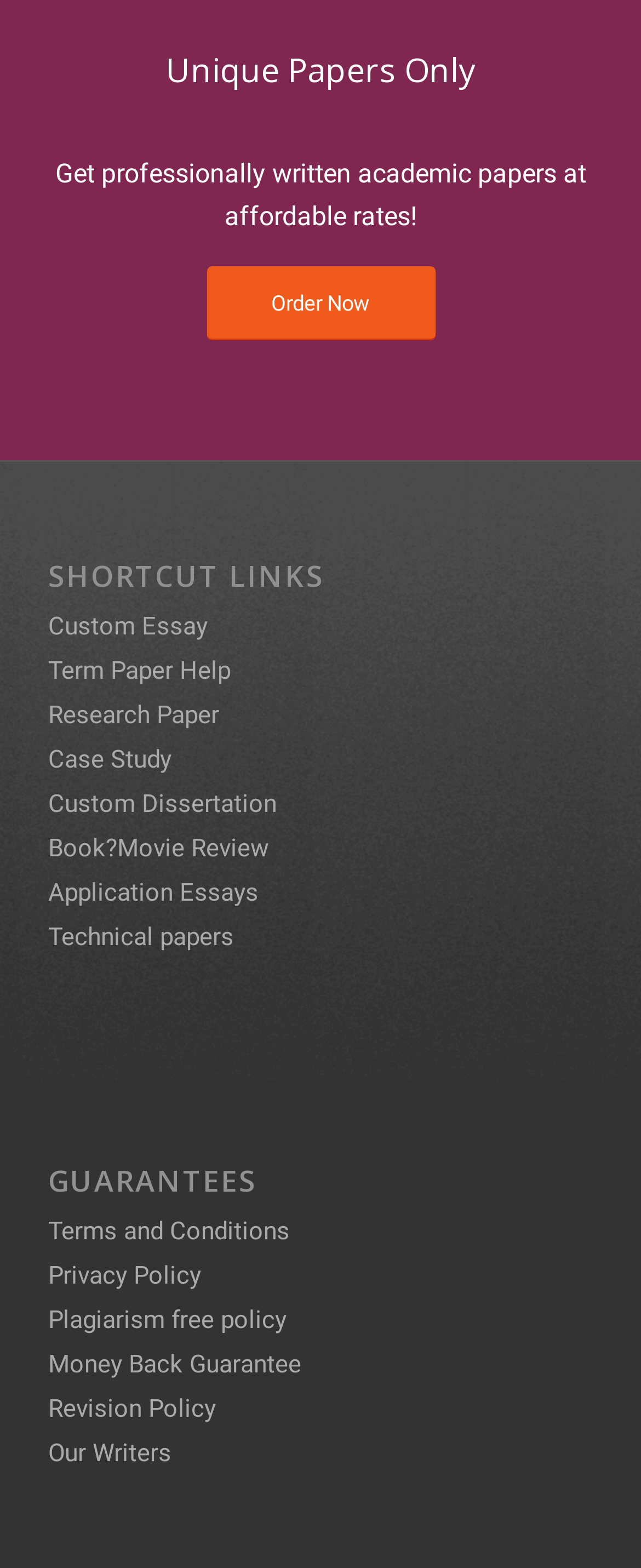Please locate the bounding box coordinates of the region I need to click to follow this instruction: "View Custom Essay".

[0.075, 0.451, 0.324, 0.469]